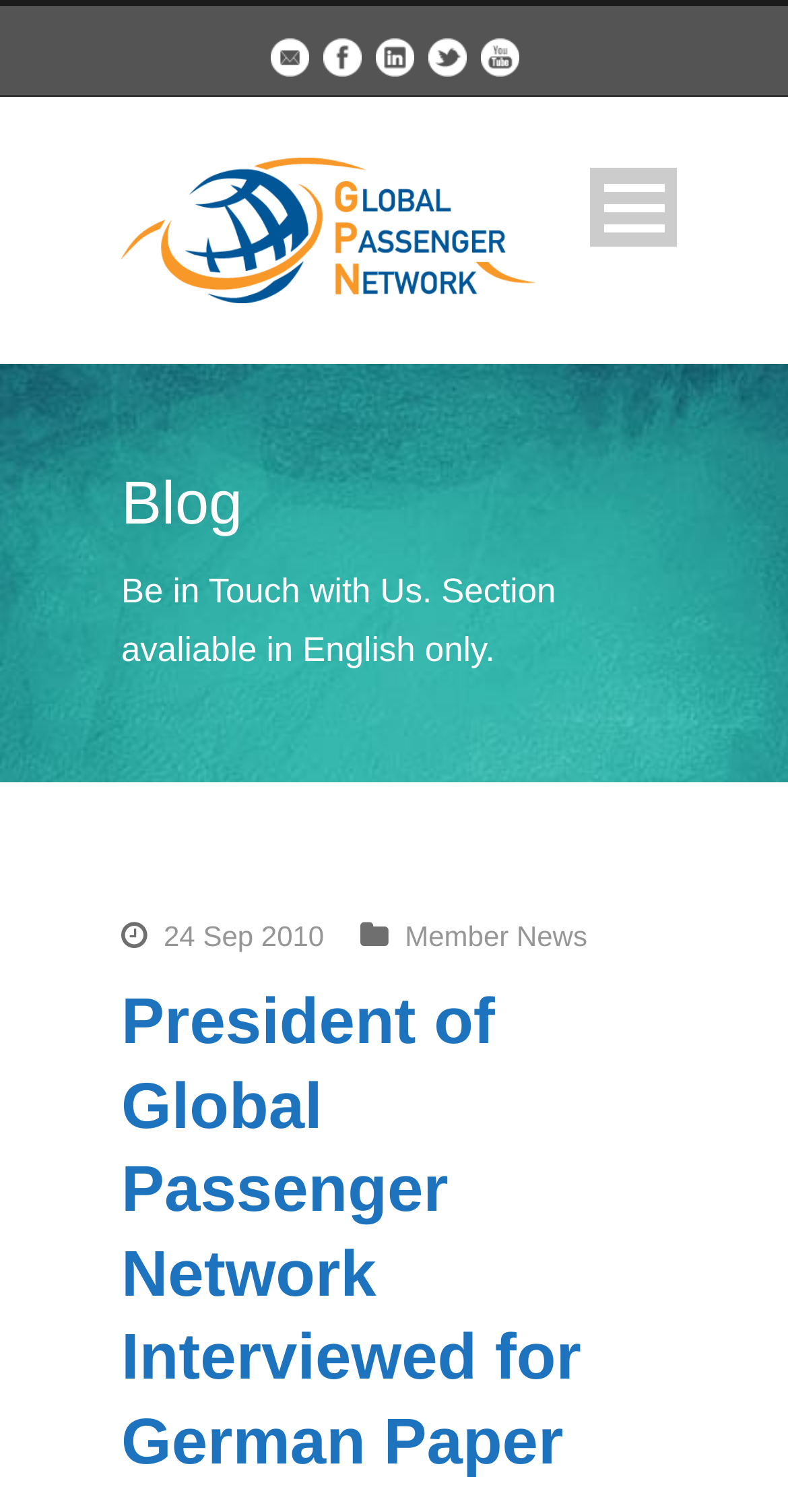Could you determine the bounding box coordinates of the clickable element to complete the instruction: "search"? Provide the coordinates as four float numbers between 0 and 1, i.e., [left, top, right, bottom].

None